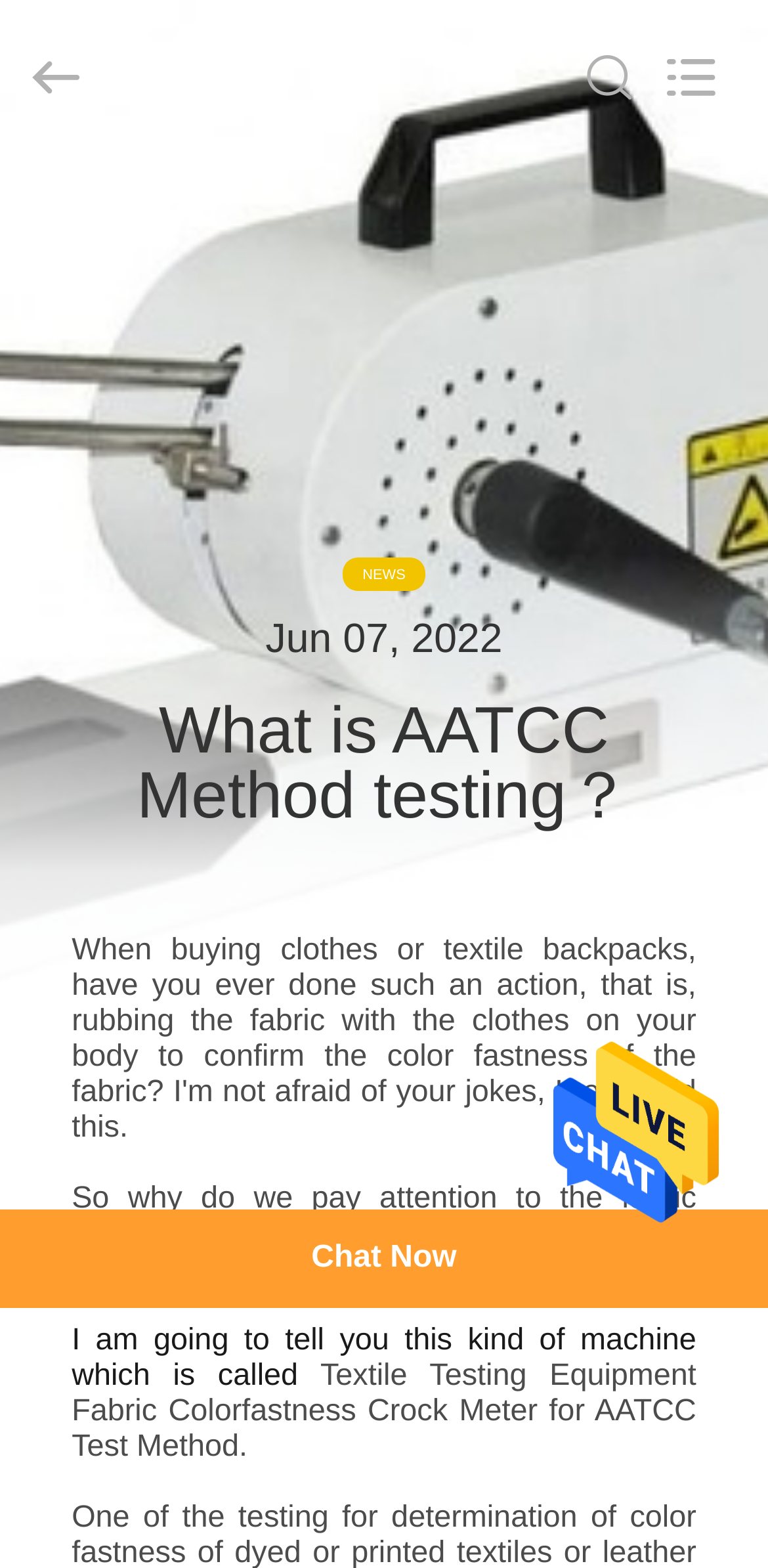Provide an in-depth description of the elements and layout of the webpage.

The webpage is about China SKYLINE INSTRUMENTS CO.,LTD, a manufacturing company, and specifically focuses on the topic of "What is AATCC Method testing？". 

At the top of the page, there is a search box where users can input what they want to search for. Below the search box, there is a navigation menu with links to different sections of the website, including "HOME", "PRODUCTS", "VR SHOW", "ABOUT US", "FACTORY TOUR", "QUALITY CONTROL", and "CONTACT US". 

On the top-right corner, there is a "CHAT NOW" link. At the bottom of the page, there is a copyright notice stating "Copyright © 2017 - 2024 labtesting-equipment.com. All Rights Reserved." 

The main content of the page is about the AATCC Method testing, which is a method used to test the color fastness of textiles. There is a heading with the same title, followed by a brief introduction to the topic. The introduction explains why fabric colorfastness is important and what method is used to test it. 

Below the introduction, there is a description of a machine called Textile Testing Equipment Fabric Colorfastness Crock Meter, which is used for AATCC Test Method. There is also an image related to the topic, but its content is not specified. 

On the right side of the page, there is a "NEWS" section with a date "Jun 07, 2022". There is also a "What is AATCC Method testing？" link, which may be a duplicate of the main content title.